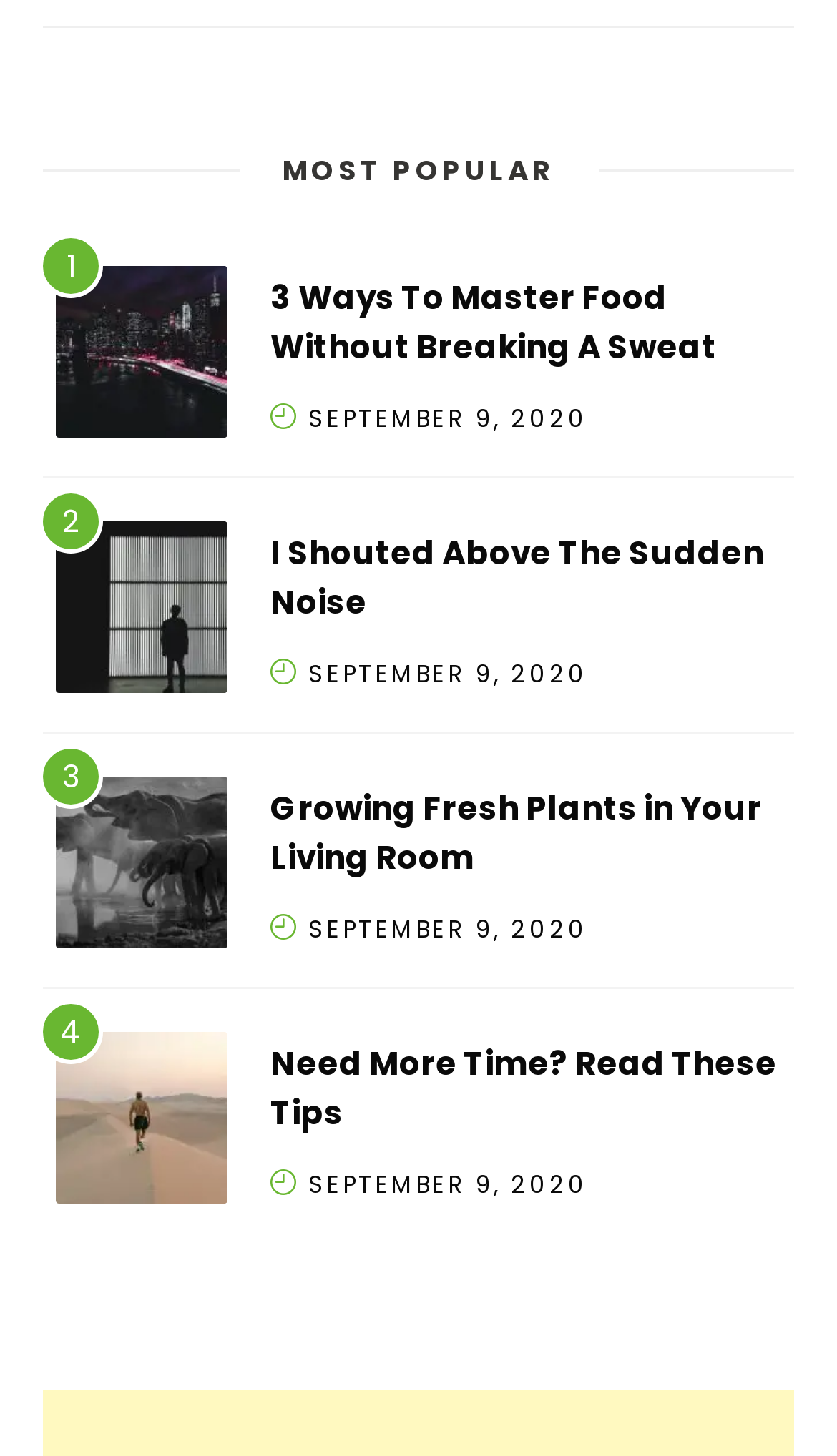What is the category of the articles on this page?
Based on the screenshot, give a detailed explanation to answer the question.

I looked at the heading at the top of the page, which says 'MOST POPULAR', and inferred that the articles listed below are the most popular ones.